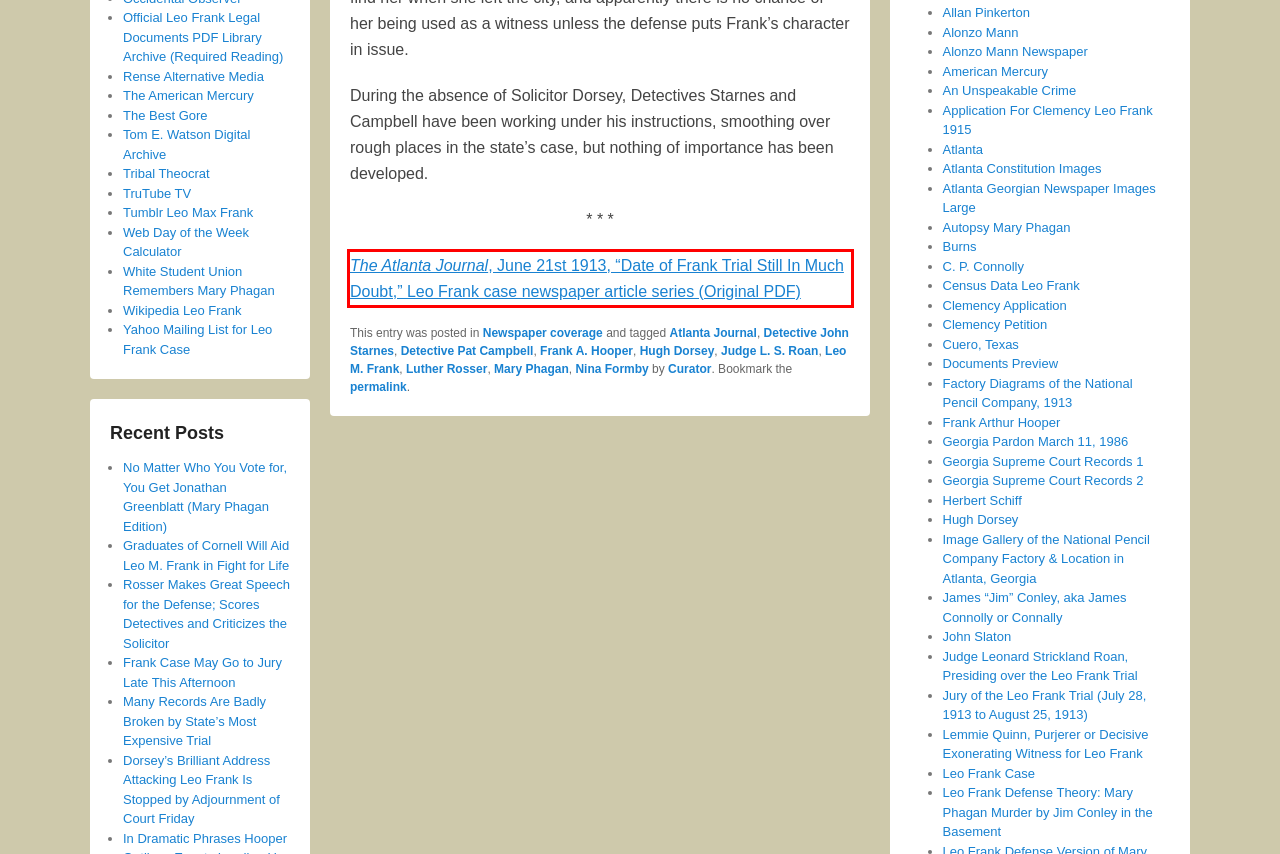From the screenshot of the webpage, locate the red bounding box and extract the text contained within that area.

The Atlanta Journal, June 21st 1913, “Date of Frank Trial Still In Much Doubt,” Leo Frank case newspaper article series (Original PDF)